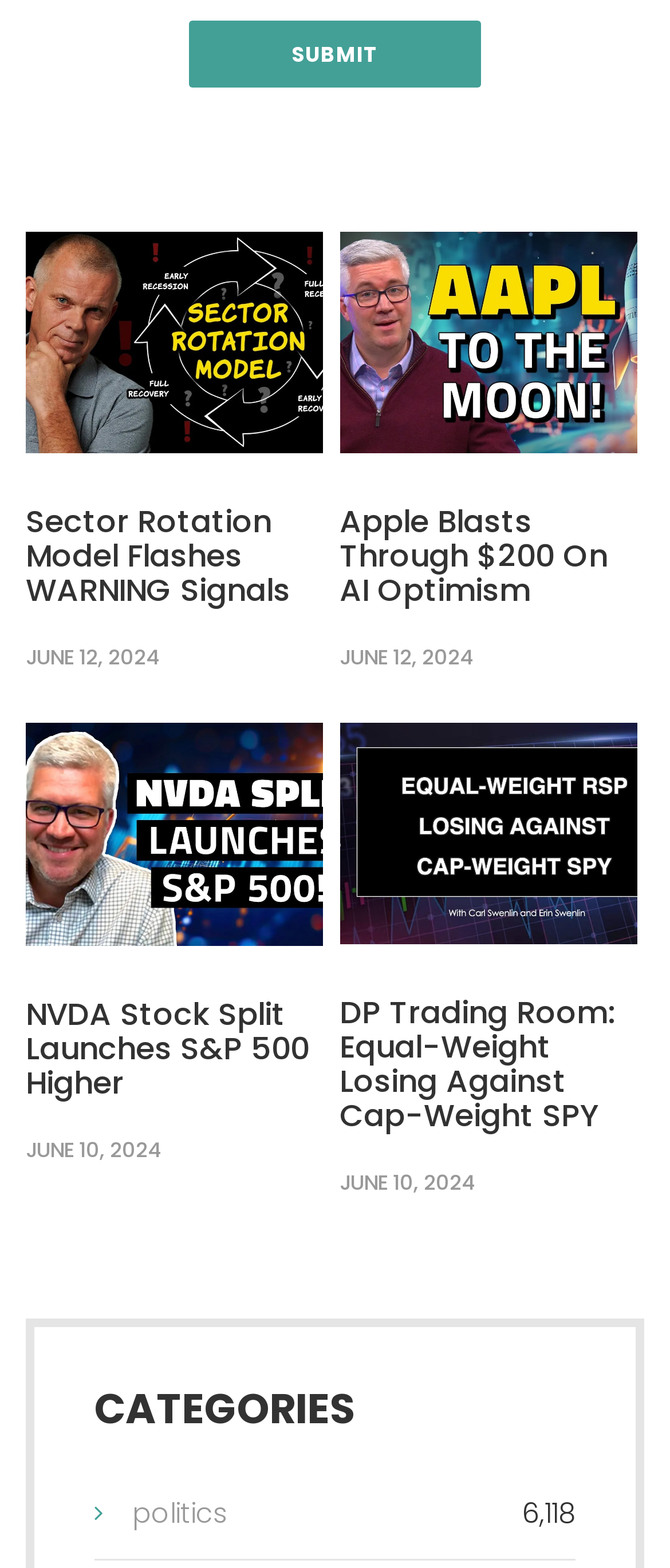Please specify the bounding box coordinates in the format (top-left x, top-left y, bottom-right x, bottom-right y), with all values as floating point numbers between 0 and 1. Identify the bounding box of the UI element described by: FLEXIBLE LED SCREEN

None